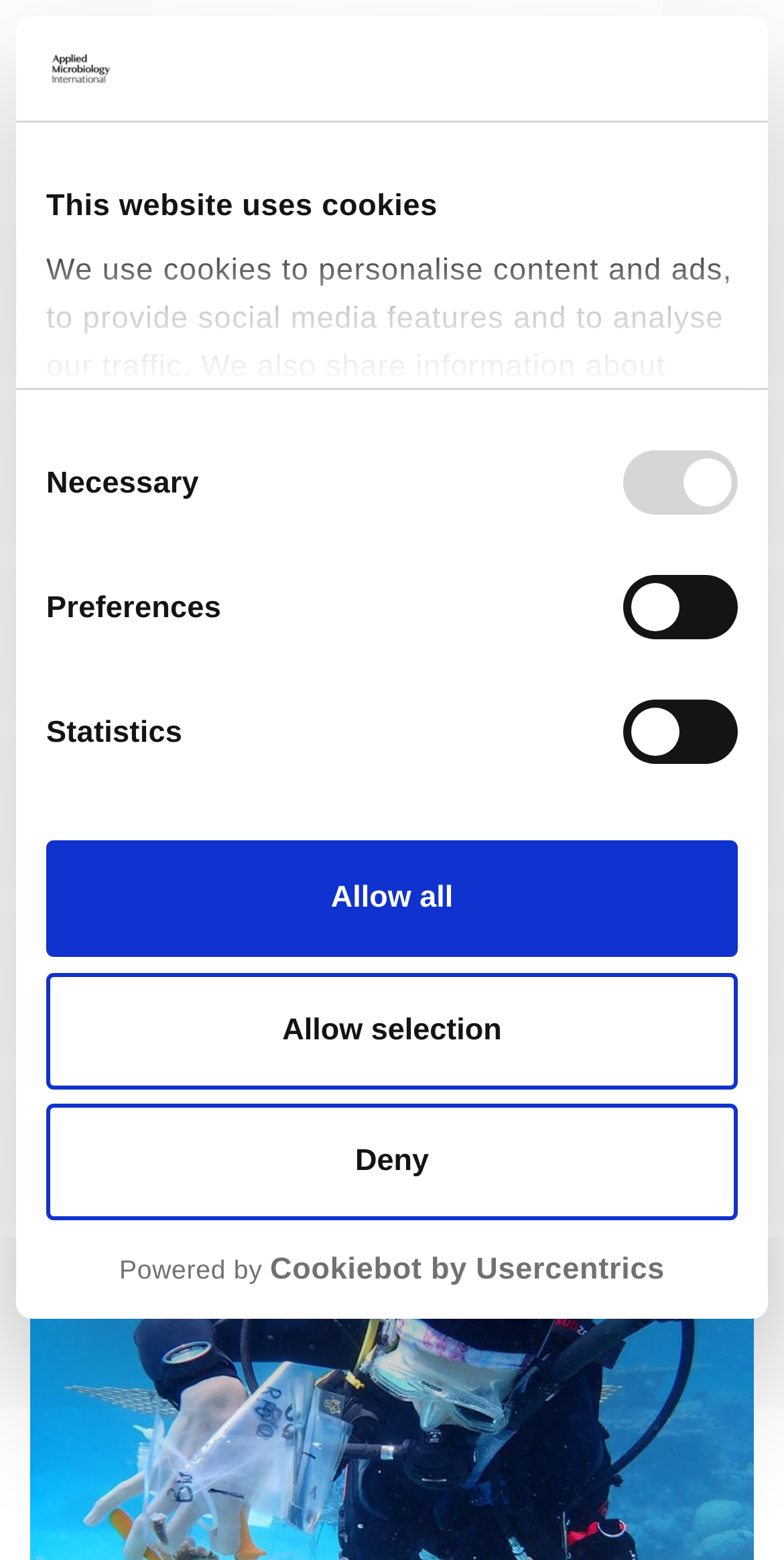Based on the element description, predict the bounding box coordinates (top-left x, top-left y, bottom-right x, bottom-right y) for the UI element in the screenshot: Deny

[0.059, 0.707, 0.941, 0.782]